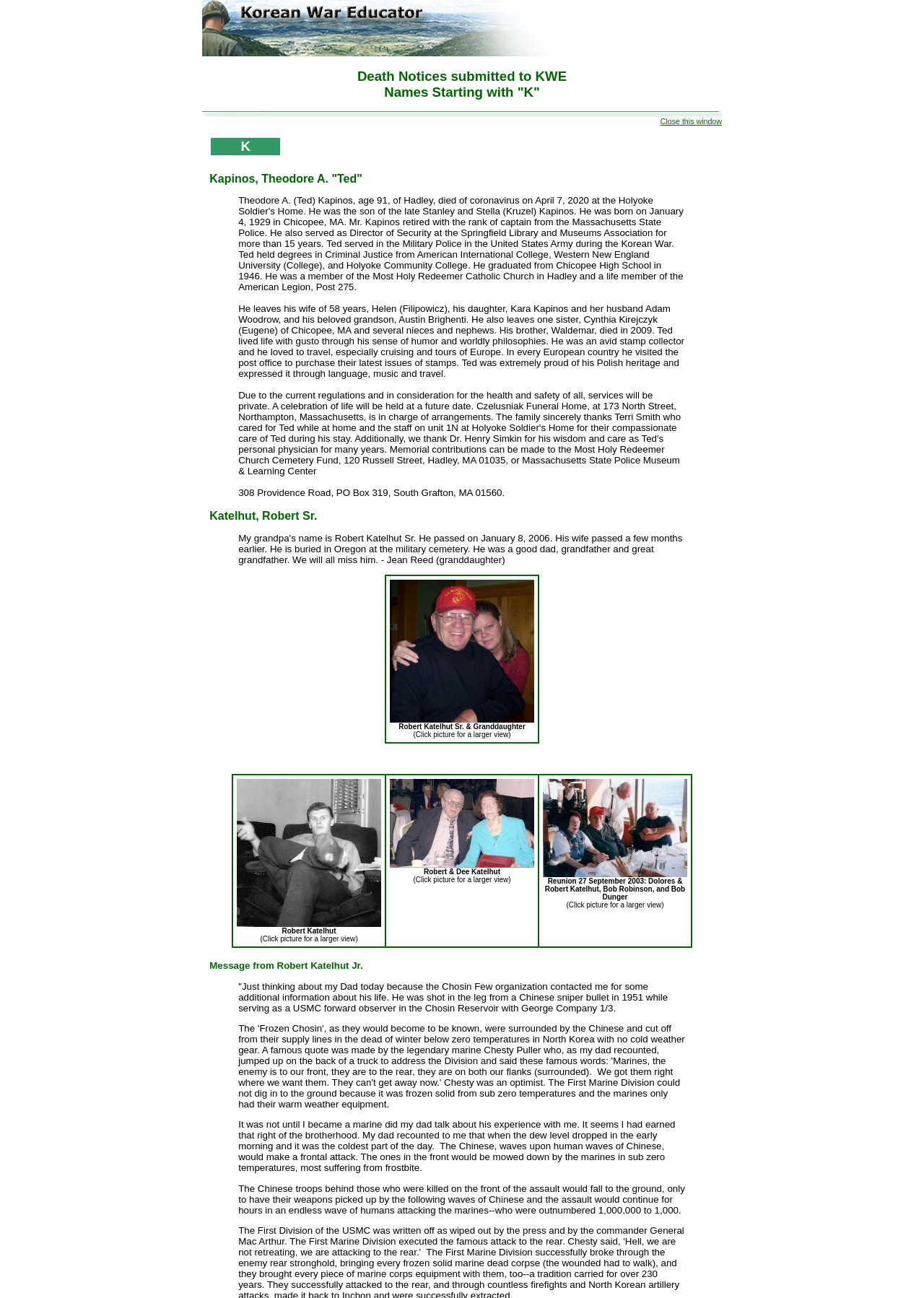Provide a short, one-word or phrase answer to the question below:
How many people will share the contents of the jar?

4